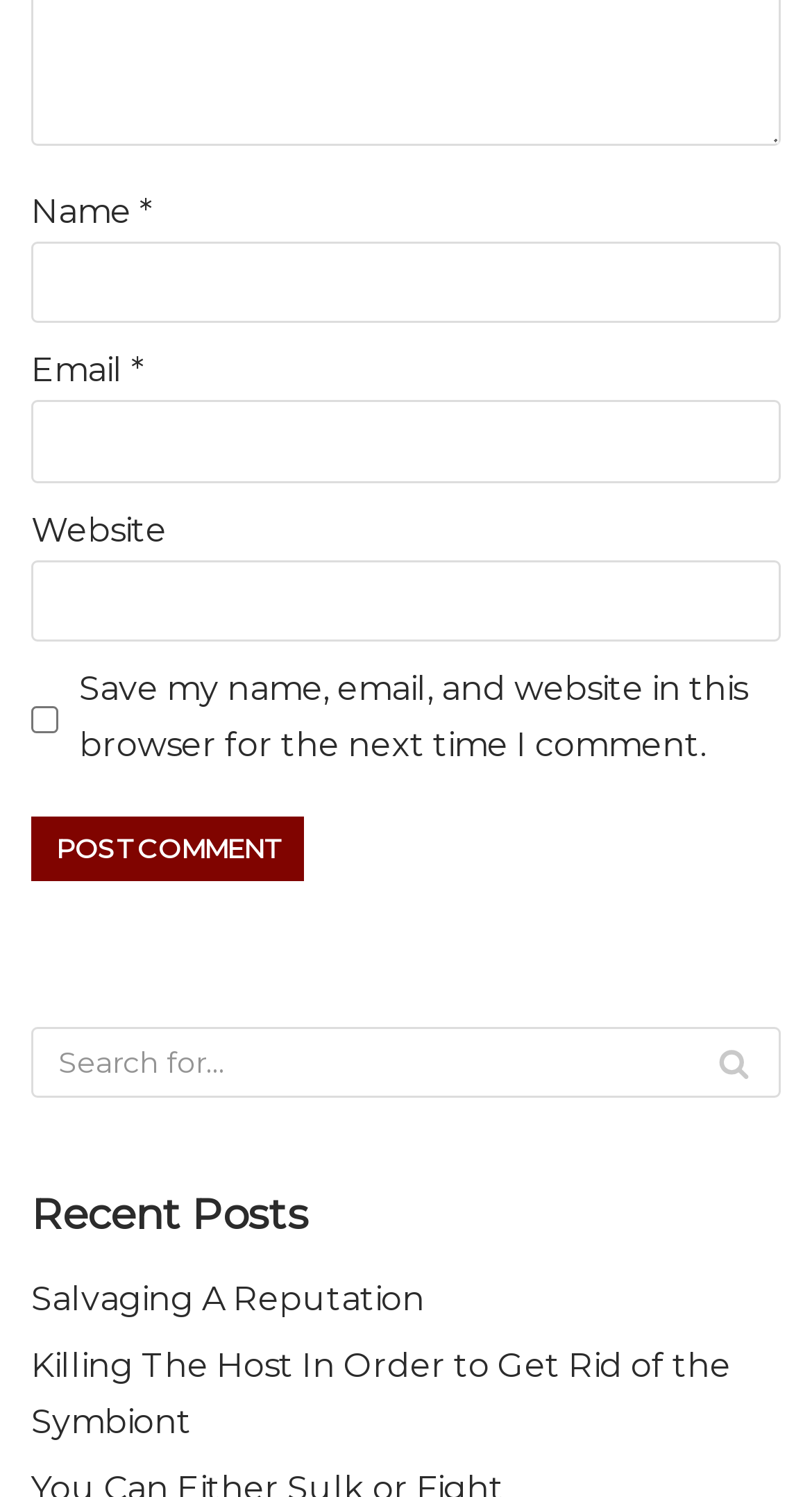What is the title of the section below the search bar?
Using the image as a reference, answer the question in detail.

The section below the search bar has a StaticText element with OCR text 'Recent Posts' and bounding box coordinates [0.038, 0.795, 0.379, 0.828], indicating its title is 'Recent Posts'.